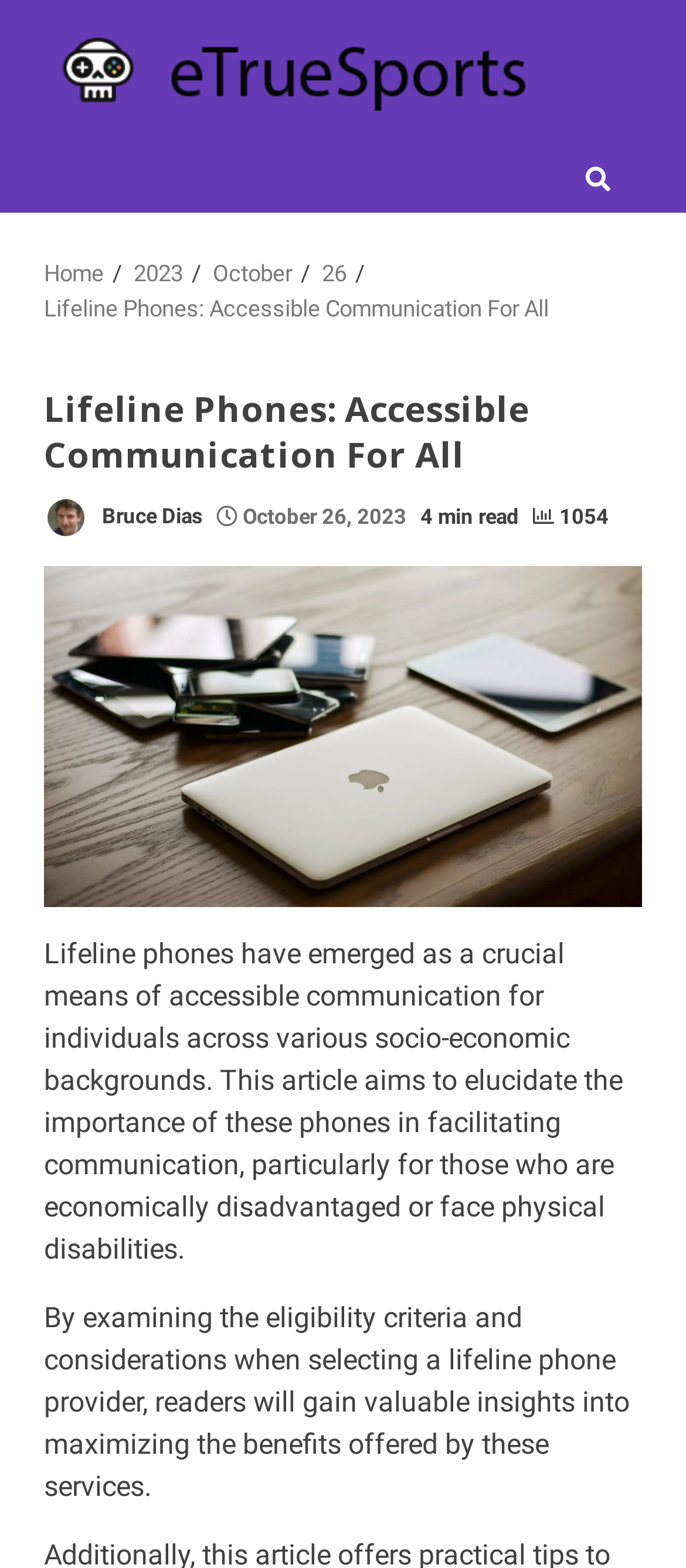Could you indicate the bounding box coordinates of the region to click in order to complete this instruction: "read article by Bruce Dias".

[0.064, 0.316, 0.295, 0.344]